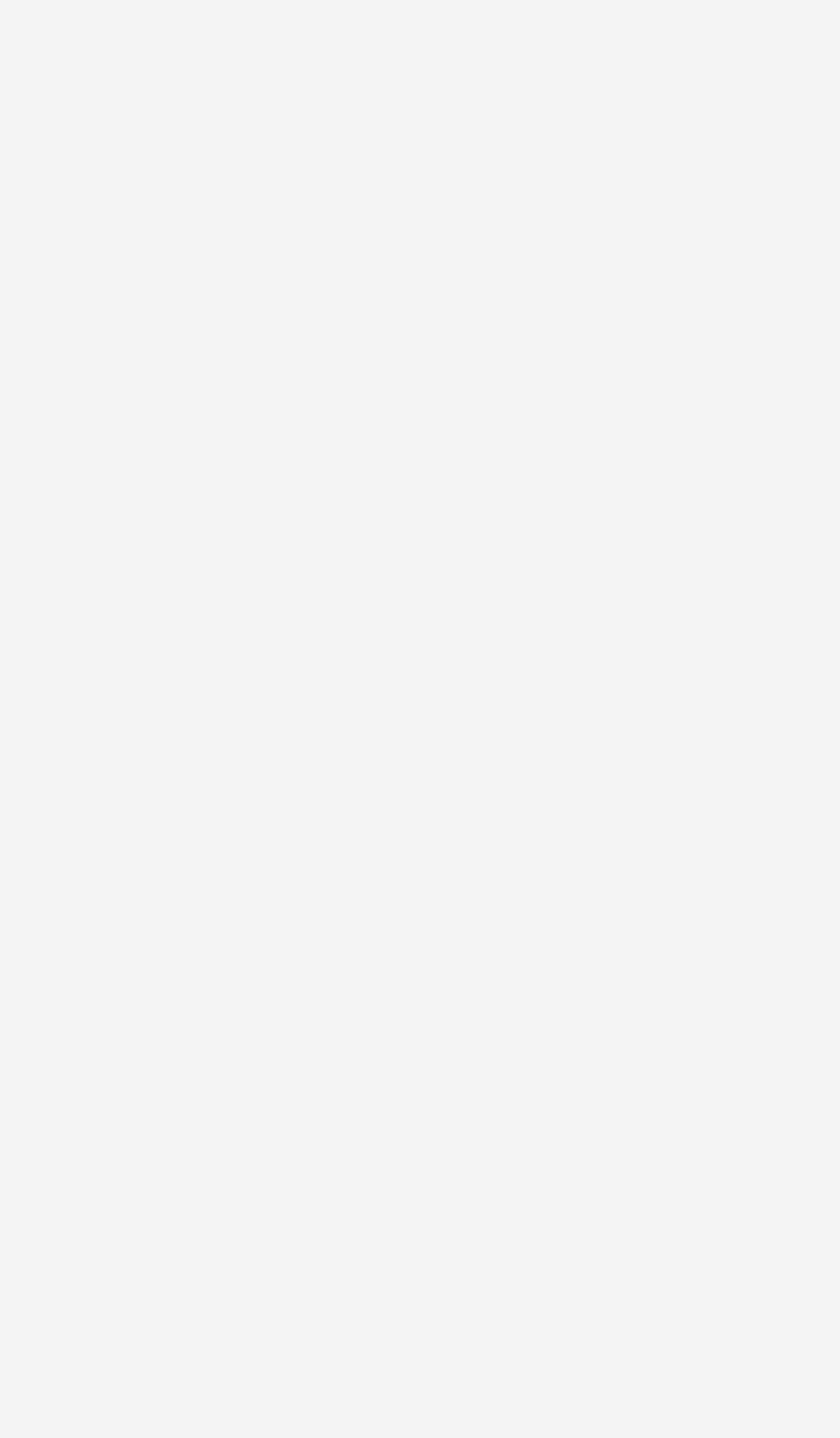What is the first link under the 'HYDROGEN' heading? Look at the image and give a one-word or short phrase answer.

HYDROGEN